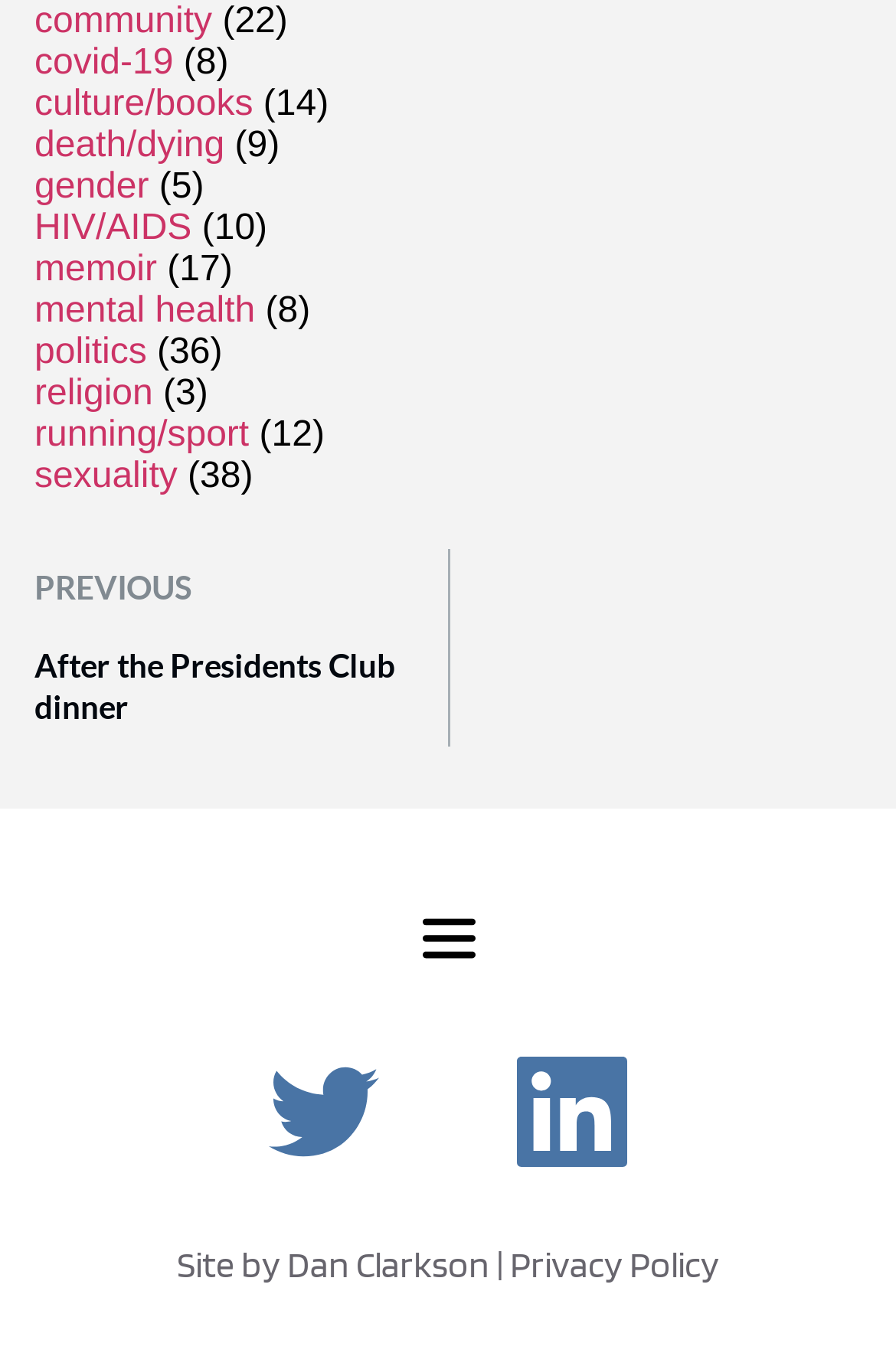Determine the bounding box coordinates of the element's region needed to click to follow the instruction: "explore memoir". Provide these coordinates as four float numbers between 0 and 1, formatted as [left, top, right, bottom].

[0.038, 0.185, 0.175, 0.214]